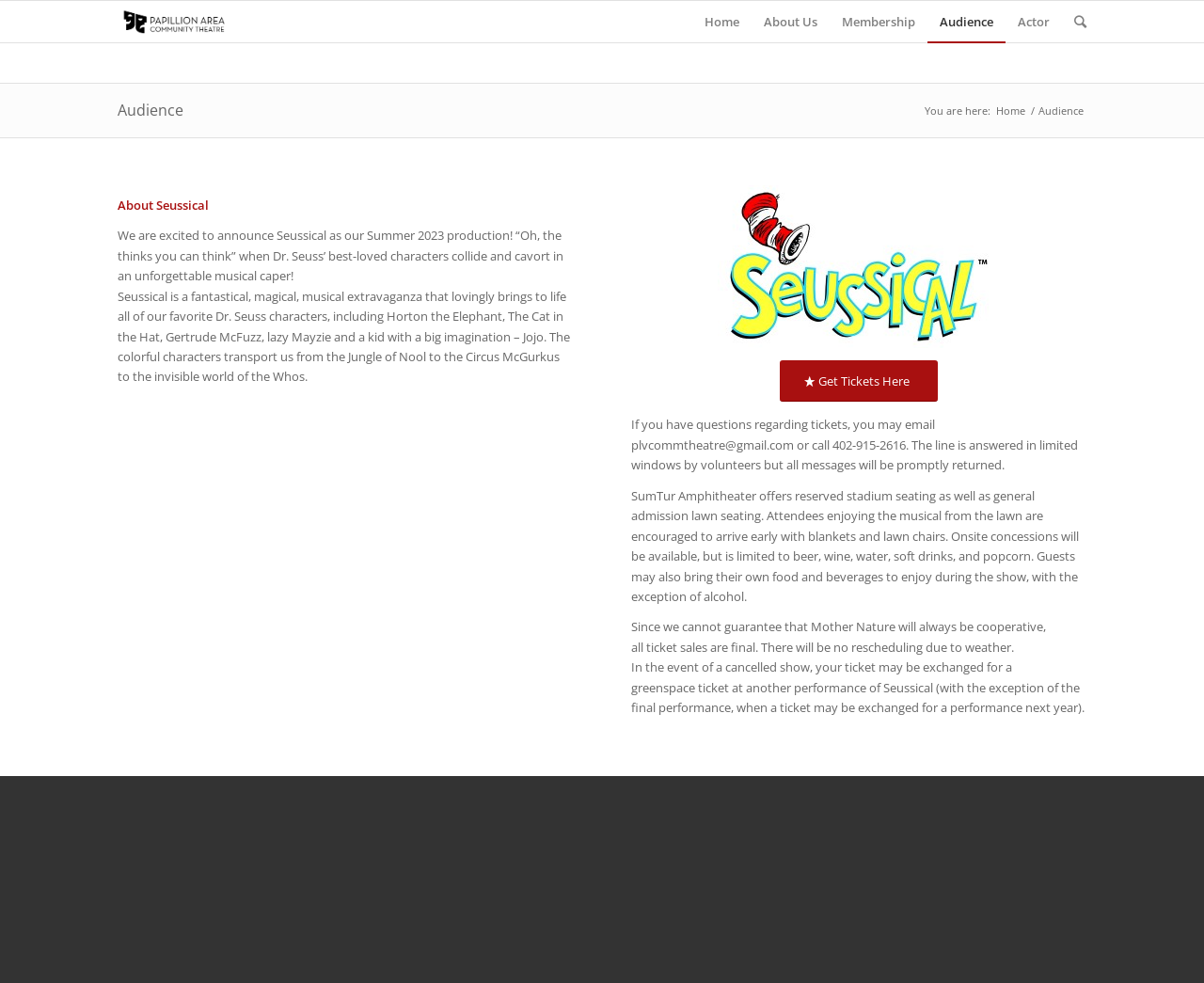What is the name of the theatre?
Provide a one-word or short-phrase answer based on the image.

PAC Theatre